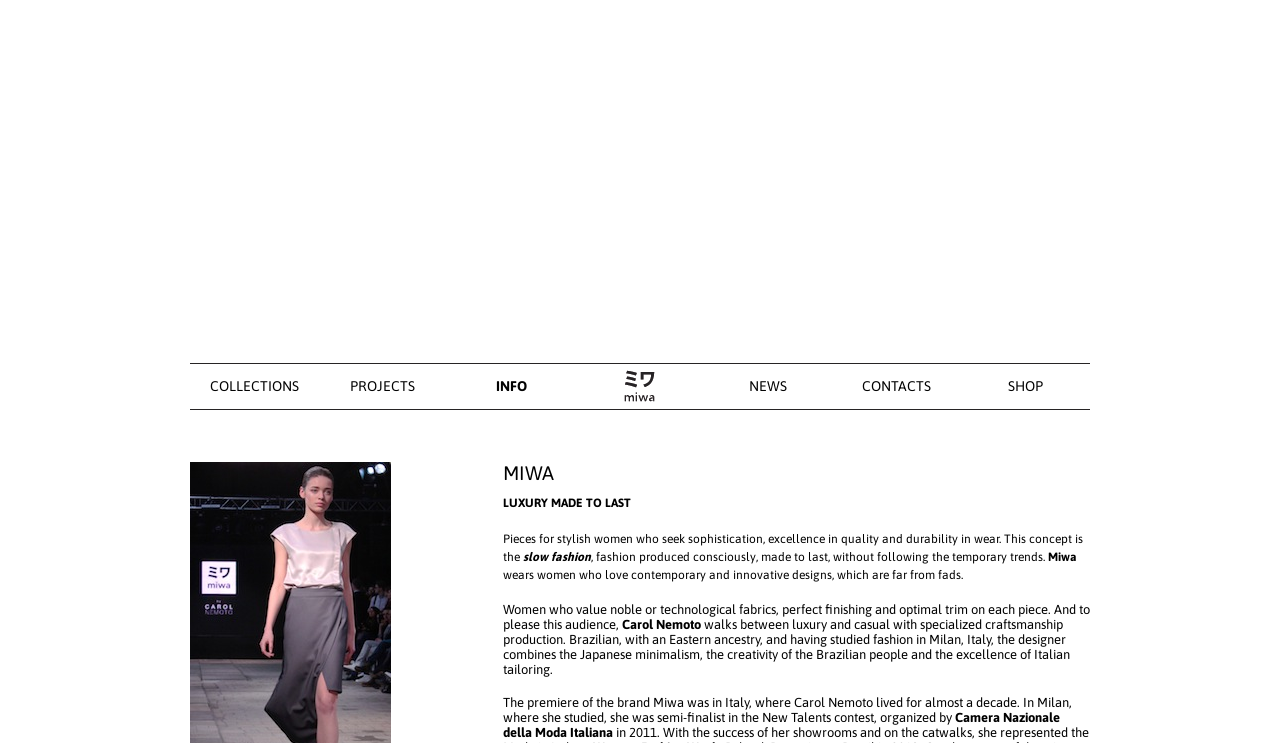Provide the bounding box coordinates for the specified HTML element described in this description: "Flat Net Shell Support". The coordinates should be four float numbers ranging from 0 to 1, in the format [left, top, right, bottom].

None